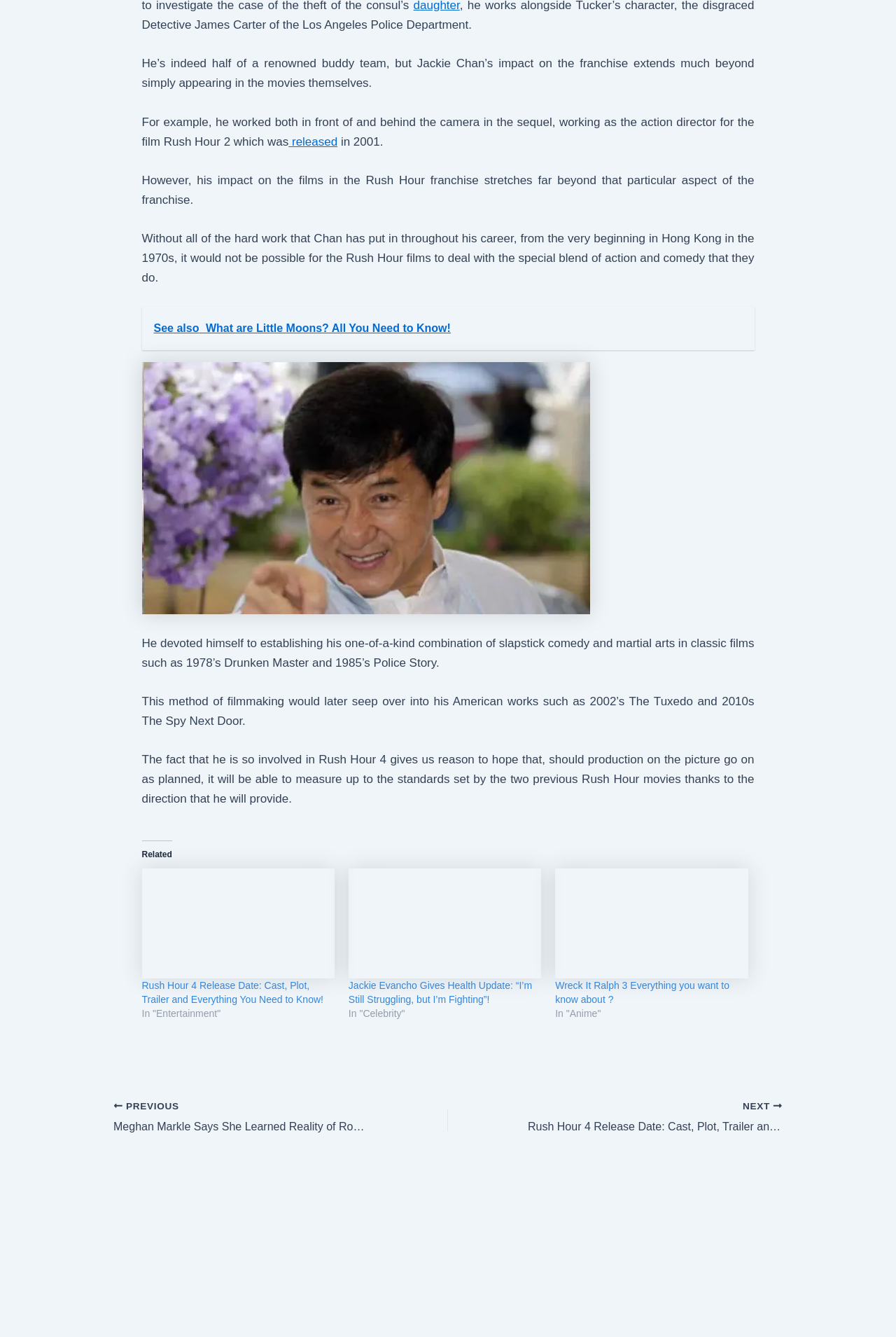What is Jackie Chan's impact on the Rush Hour franchise?
Provide a detailed and well-explained answer to the question.

According to the webpage, Jackie Chan's impact on the Rush Hour franchise extends beyond simply appearing in the movies themselves. He worked both in front of and behind the camera in the sequel, working as the action director for the film Rush Hour 2 which was released in 2001.